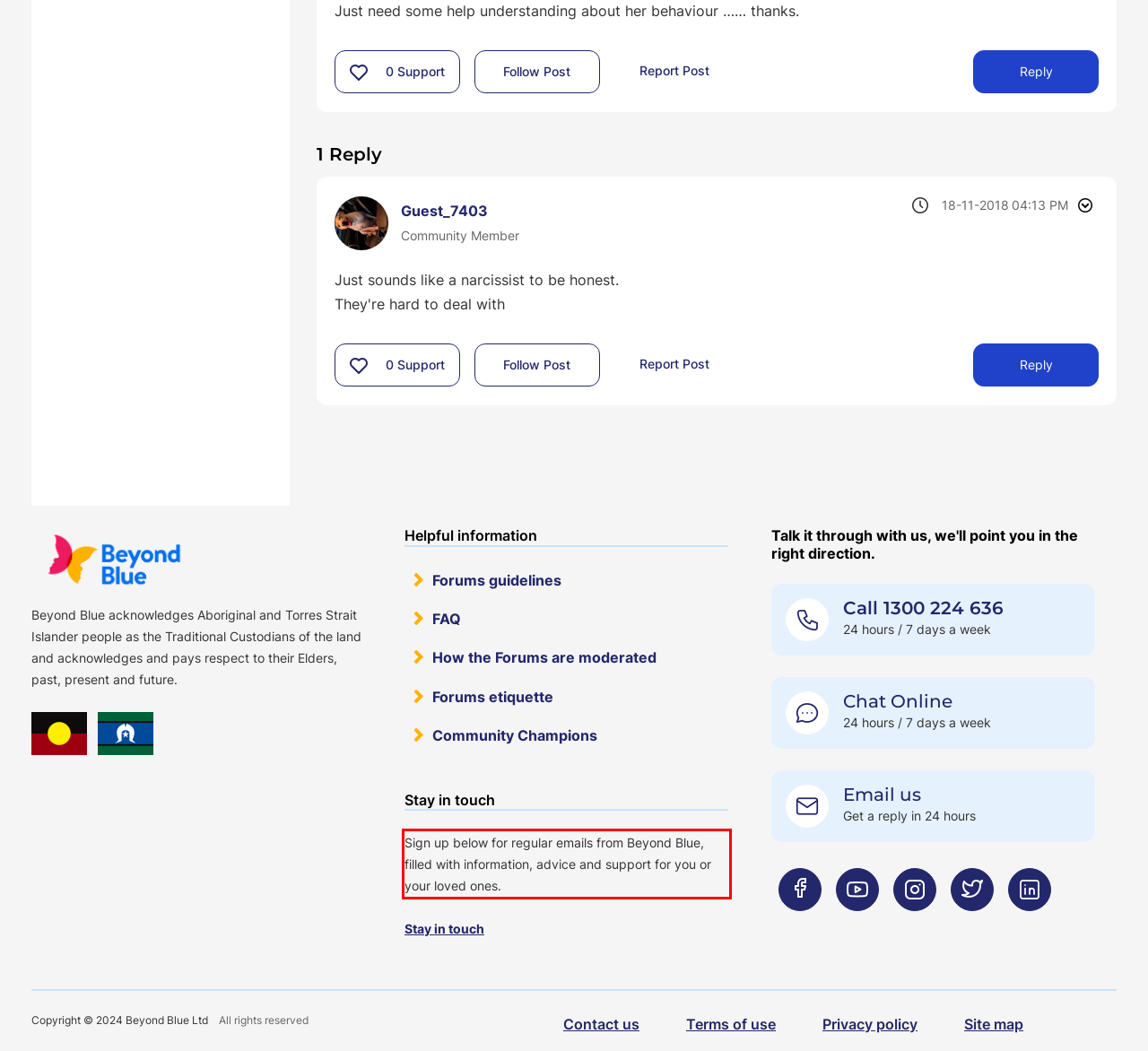Please perform OCR on the text content within the red bounding box that is highlighted in the provided webpage screenshot.

Sign up below for regular emails from Beyond Blue, filled with information, advice and support for you or your loved ones.